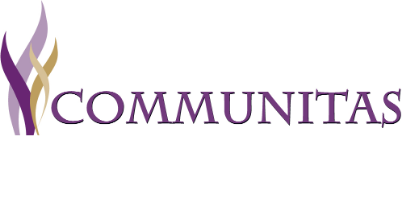Provide a thorough description of the image.

The image features the logo of "Communitas," characterized by elegant, flowing lines representing a sense of community and fellowship. The word "COMMUNITAS" is prominently displayed in a rich purple font, signifying creativity and wisdom. The colors and shapes harmonize to convey a welcoming and inclusive atmosphere, reflecting the themes of connection and collaborative spirit often associated with community-driven initiatives. This visual emblem complements the surrounding context, focusing on discussions related to faith, culture, and the future of Christianity, as indicated by the associated text and headings on the webpage.